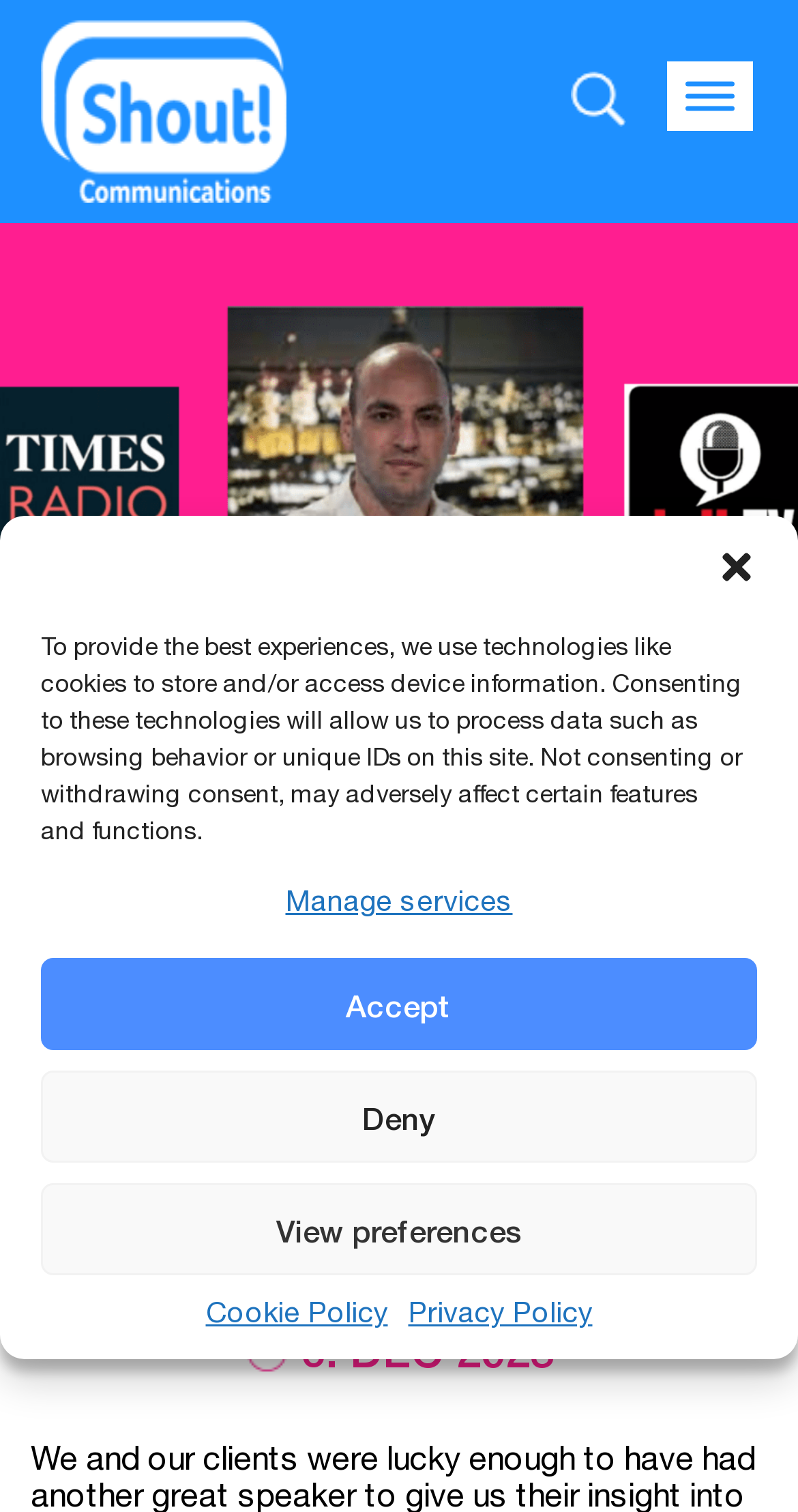Please find and give the text of the main heading on the webpage.

Johnny Seifert Interview – Editor & Producer at Times Radio